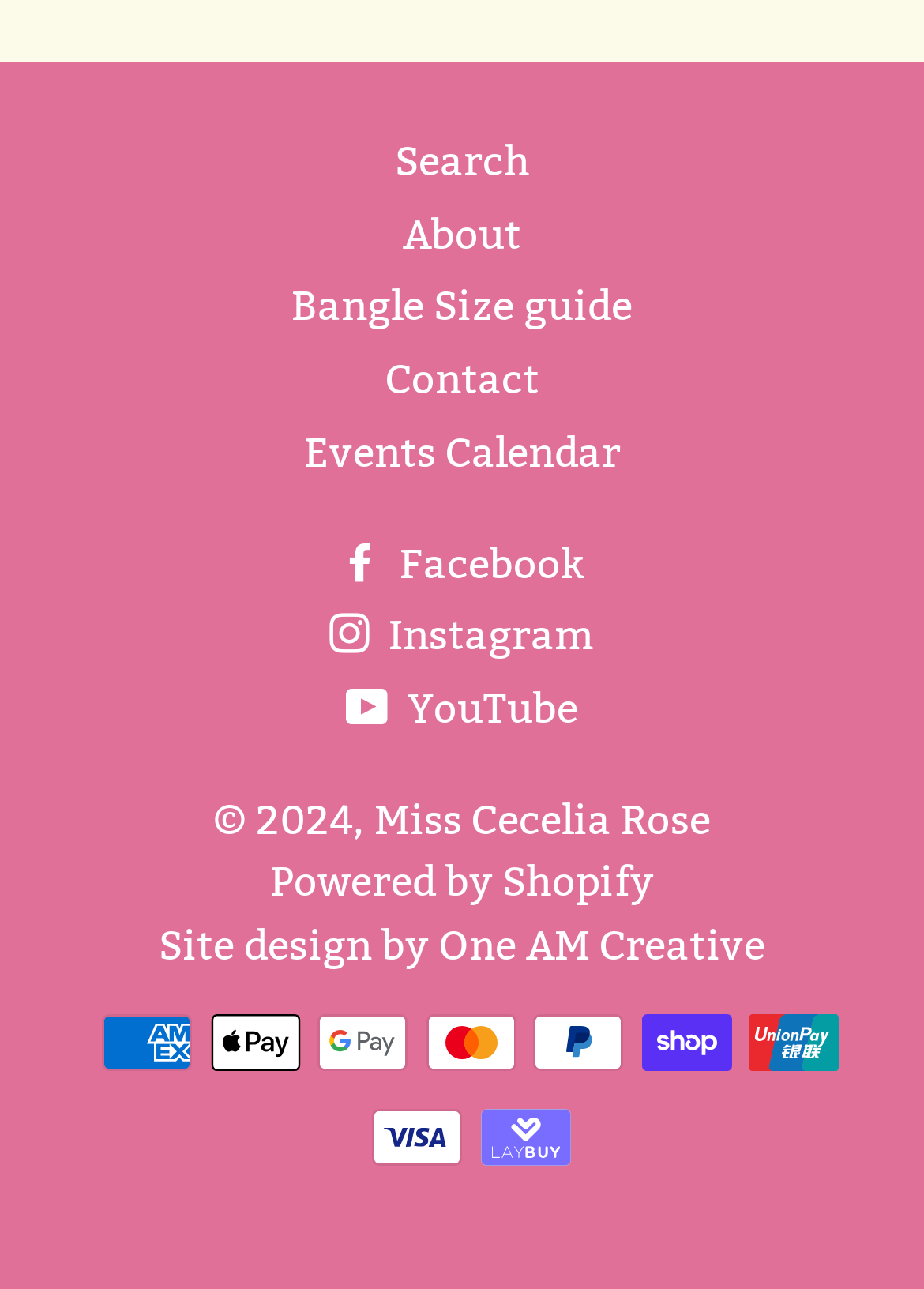Determine the bounding box coordinates for the clickable element to execute this instruction: "Click on 'N Tweet'". Provide the coordinates as four float numbers between 0 and 1, i.e., [left, top, right, bottom].

None